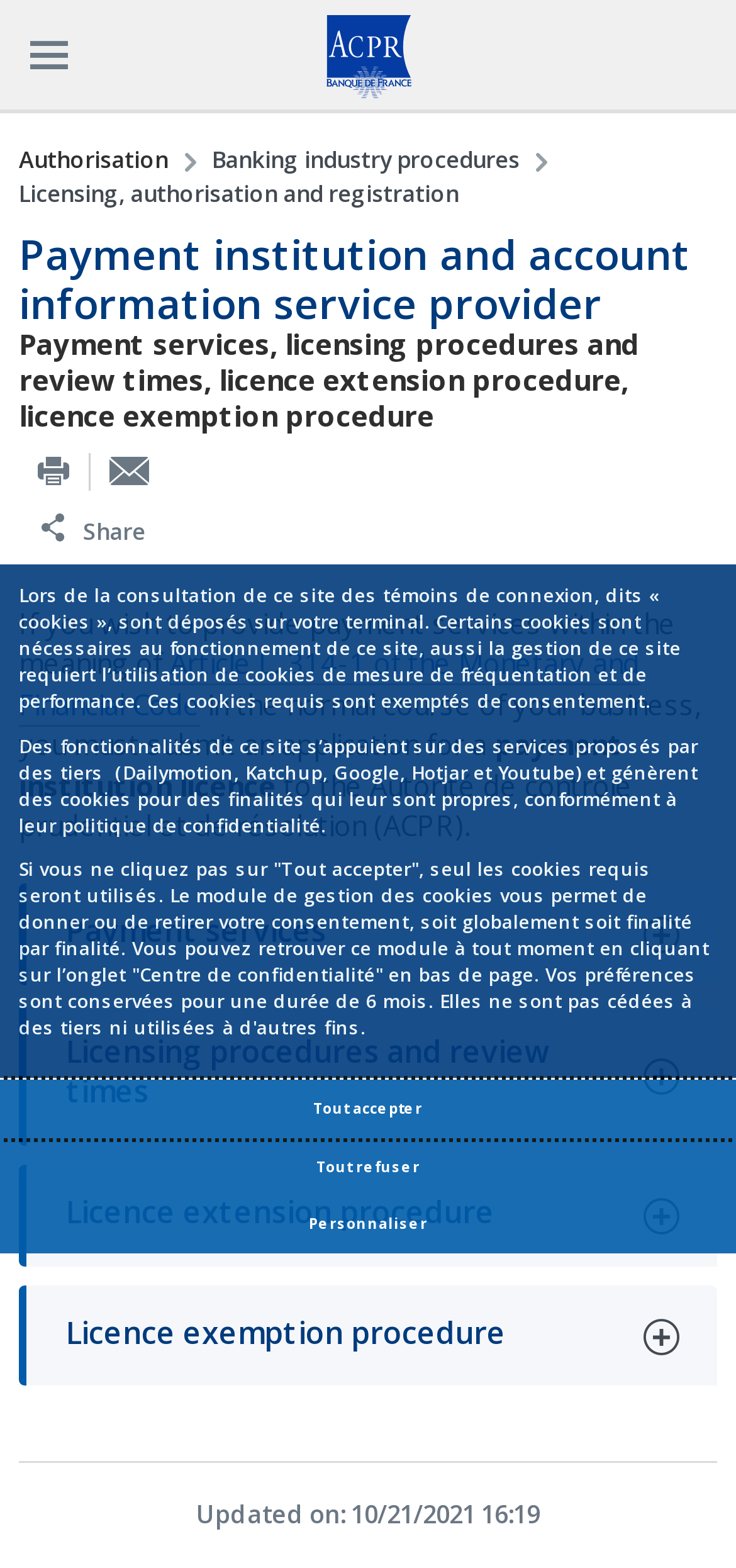Identify the bounding box coordinates for the UI element mentioned here: "Licensing, authorisation and registration". Provide the coordinates as four float values between 0 and 1, i.e., [left, top, right, bottom].

[0.026, 0.113, 0.623, 0.134]